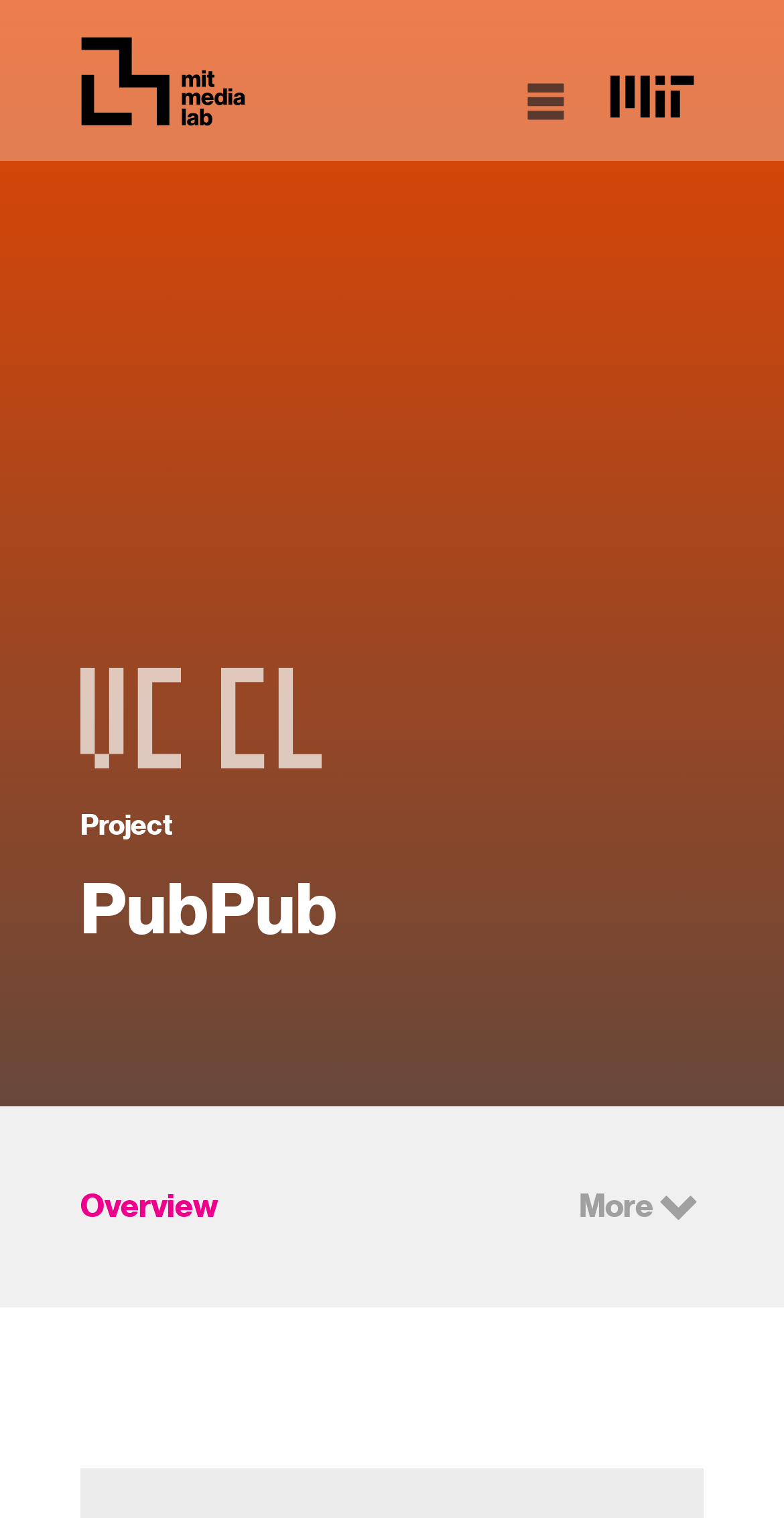Give a one-word or short-phrase answer to the following question: 
What is the first link on the webpage?

Overview